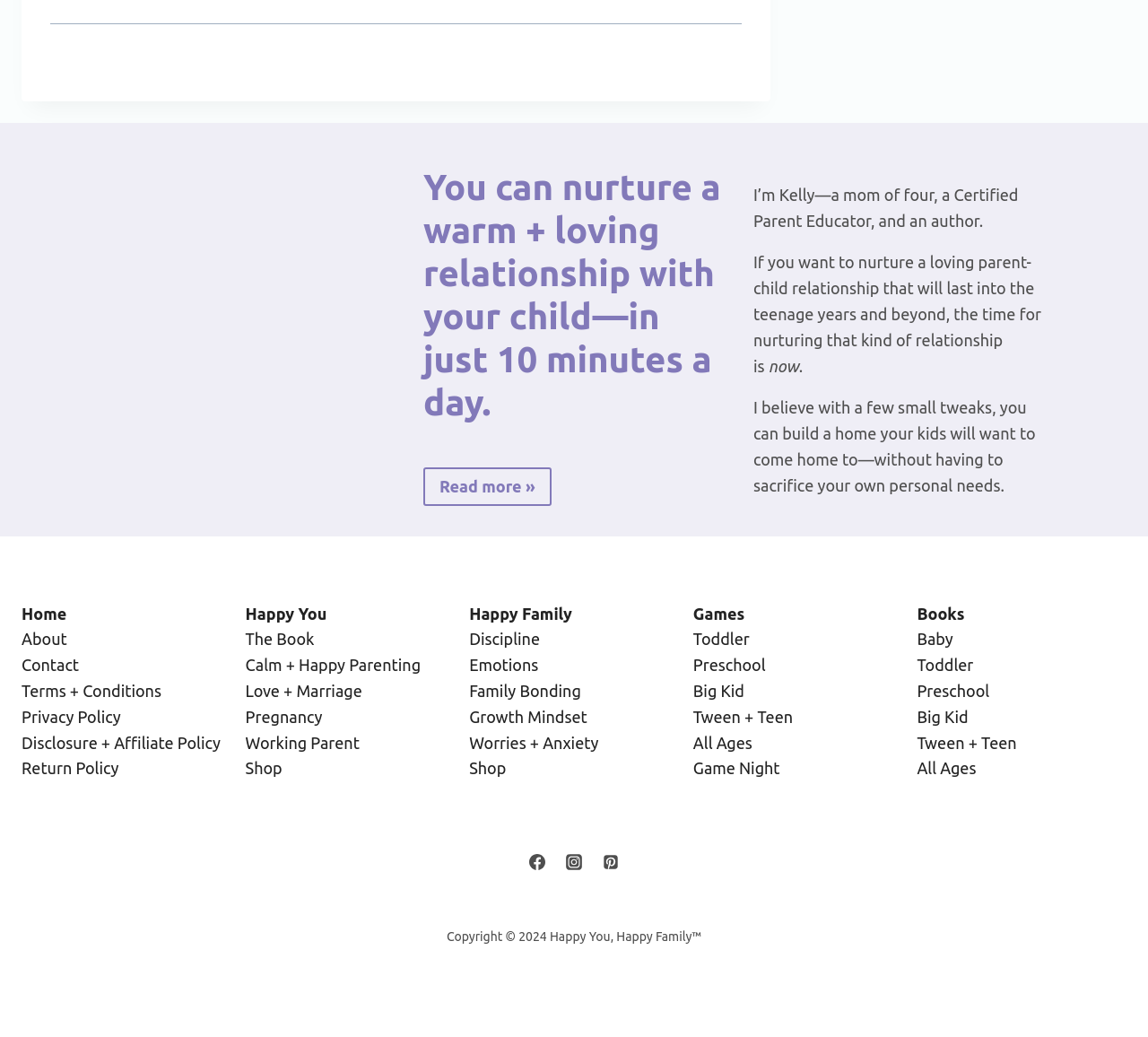Using a single word or phrase, answer the following question: 
What is the accreditation status of Happy You, Happy Family?

BBB Accredited